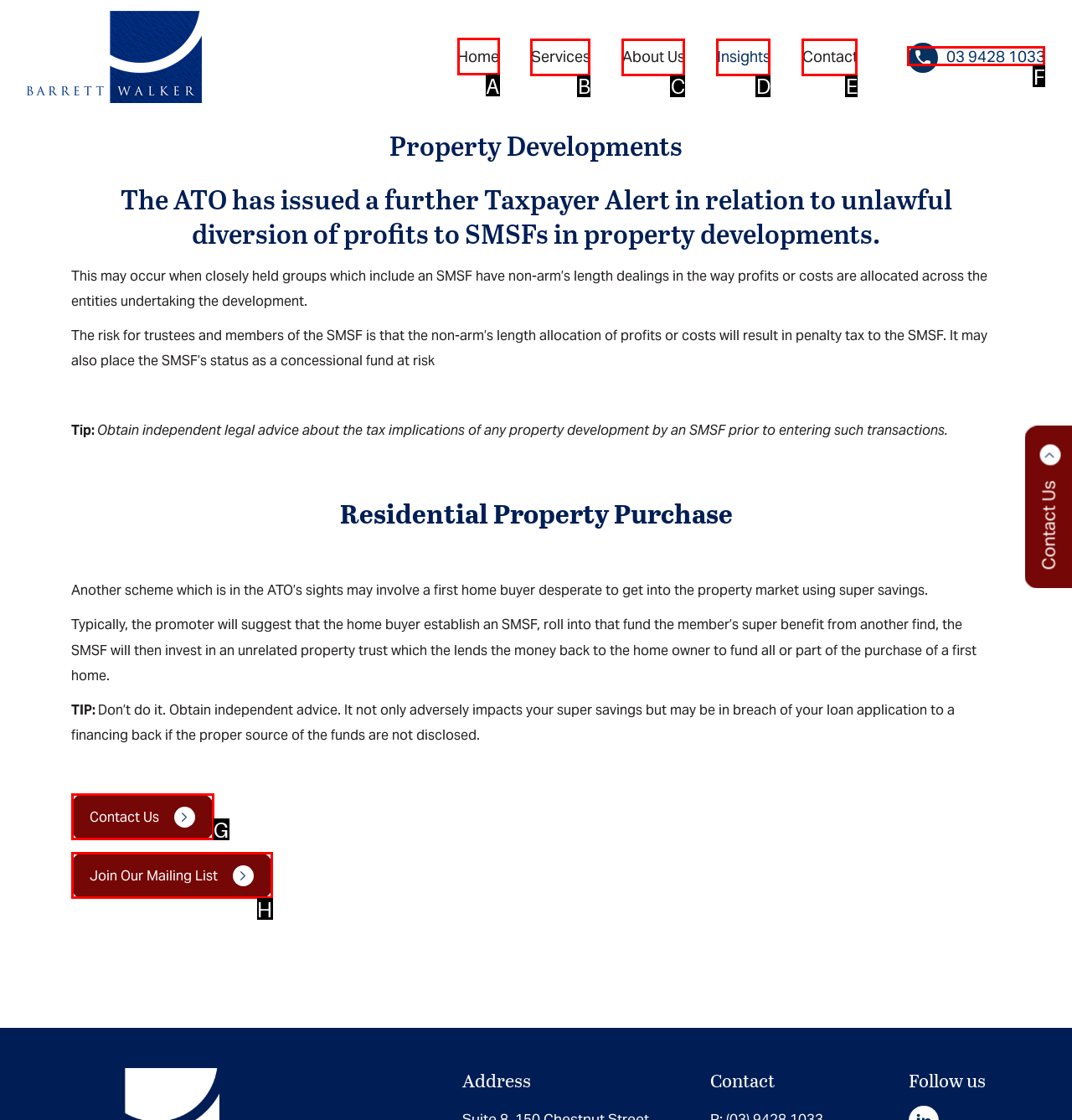Which HTML element should be clicked to complete the task: Click the Home link? Answer with the letter of the corresponding option.

A